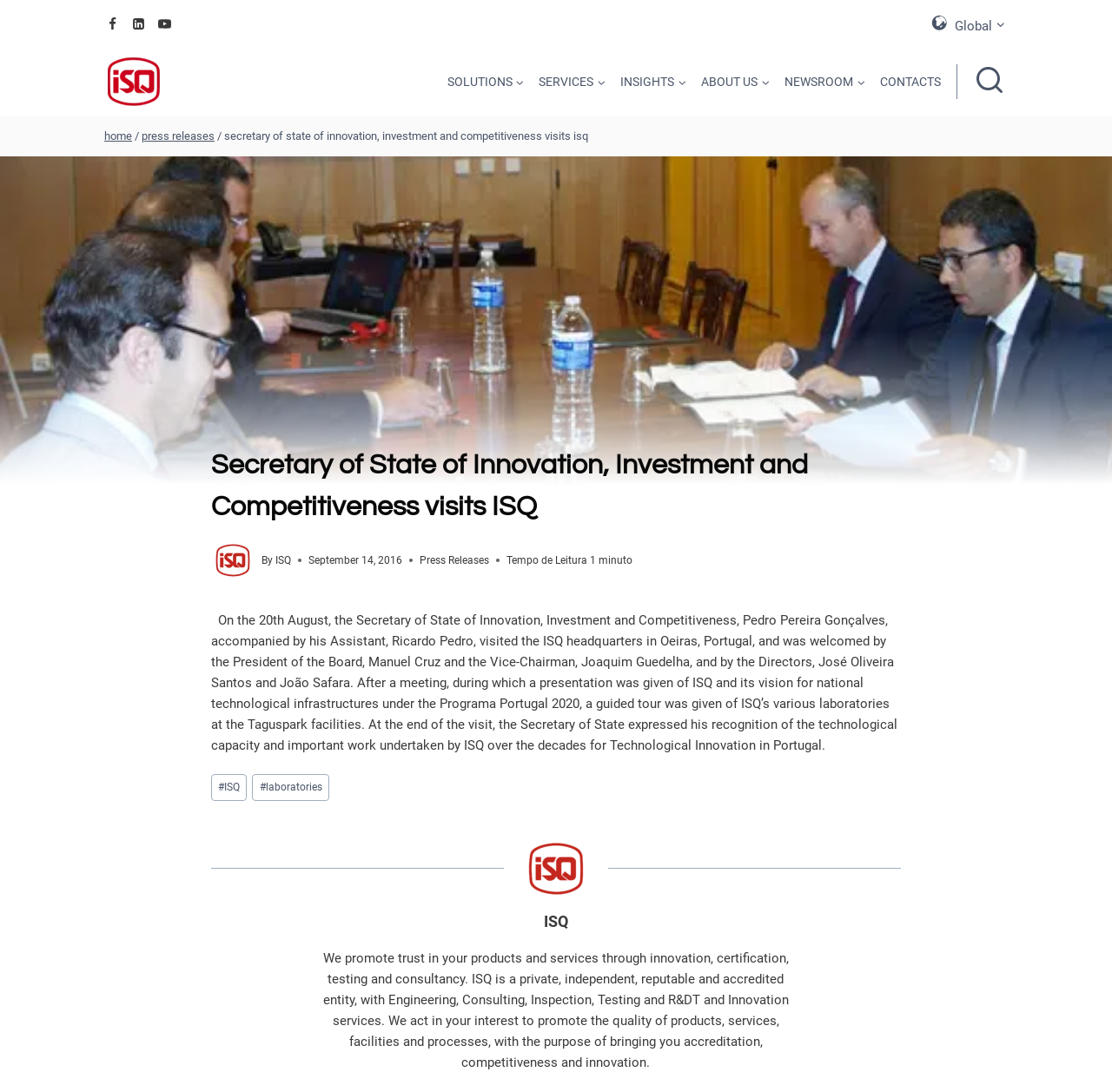Where is the ISQ headquarters located?
Could you give a comprehensive explanation in response to this question?

The answer can be found in the article section of the webpage, where it is mentioned that 'the Secretary of State of Innovation, Investment and Competitiveness, Pedro Pereira Gonçalves, accompanied by his Assistant, Ricardo Pedro, visited the ISQ headquarters in Oeiras, Portugal...'.